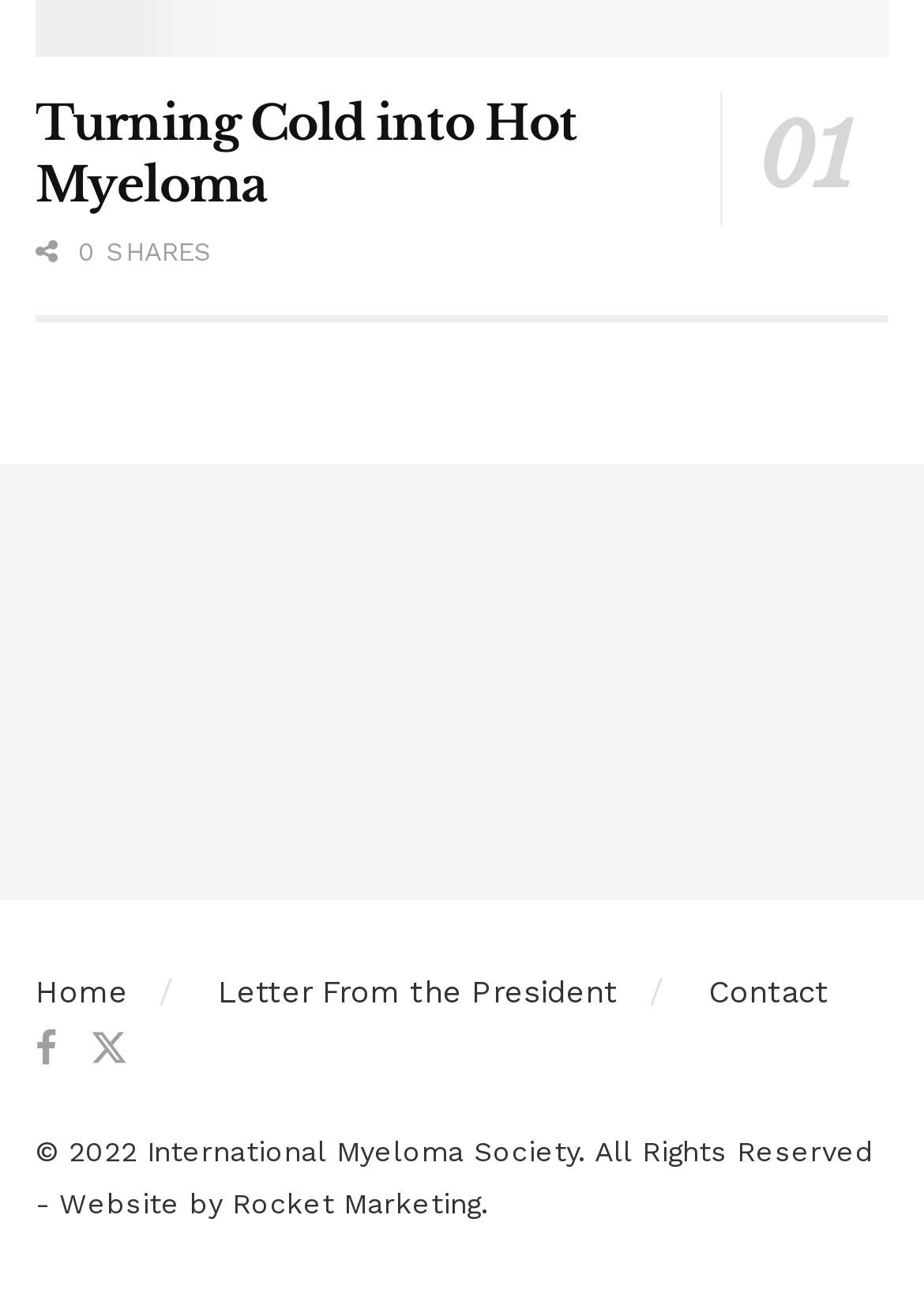Locate the bounding box coordinates of the element's region that should be clicked to carry out the following instruction: "Contact the International Myeloma Society". The coordinates need to be four float numbers between 0 and 1, i.e., [left, top, right, bottom].

[0.767, 0.753, 0.897, 0.781]